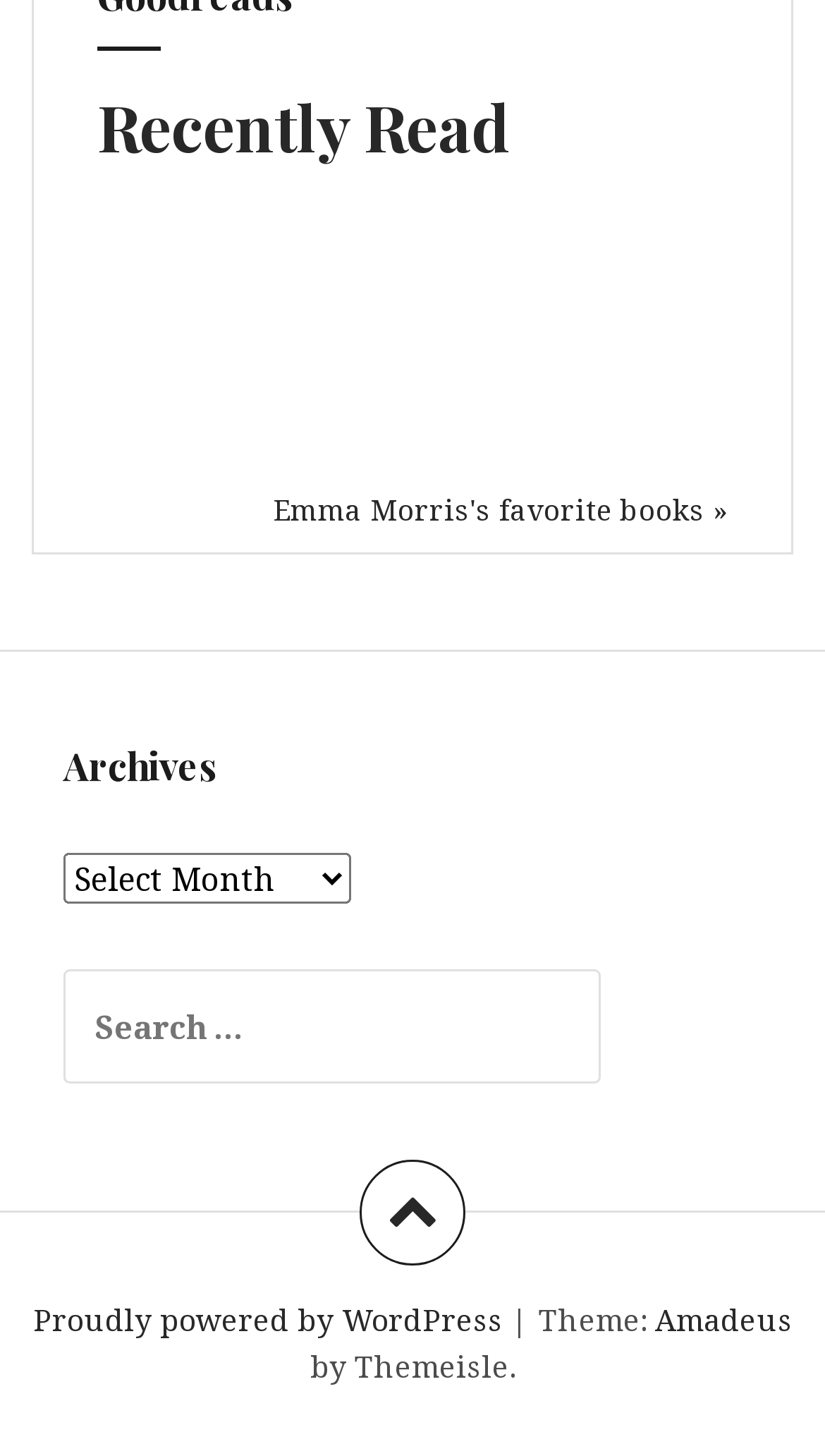What is the name of the theme used by this website?
Please provide a detailed and thorough answer to the question.

The name of the theme used by this website is 'Amadeus', which can be determined by looking at the text 'Theme: Amadeus' located at the bottom of the webpage.